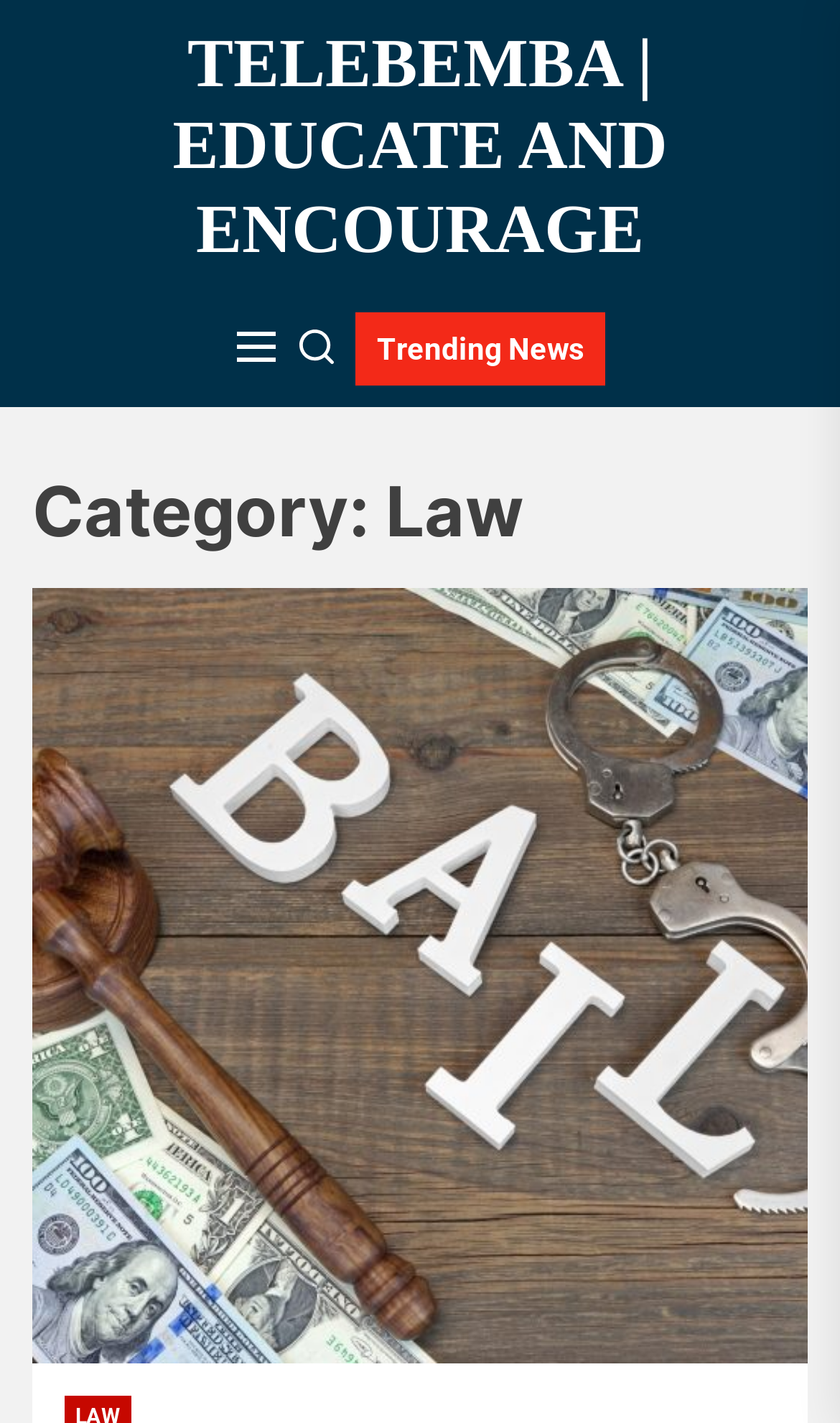Identify the bounding box coordinates for the UI element described as follows: August 2020. Use the format (top-left x, top-left y, bottom-right x, bottom-right y) and ensure all values are floating point numbers between 0 and 1.

None